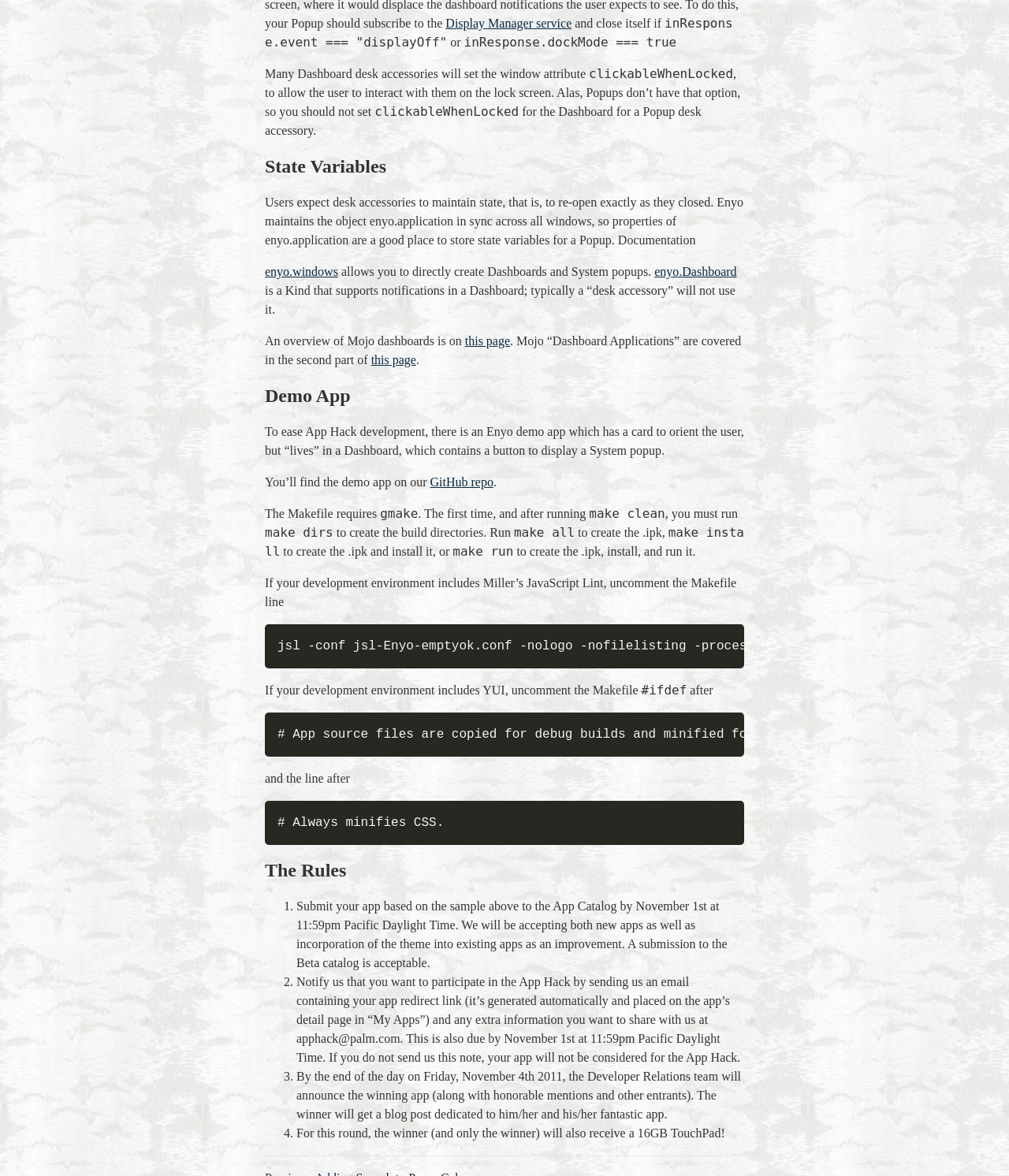What is the purpose of enyo.application?
Please use the image to deliver a detailed and complete answer.

The webpage explains that users expect desk accessories to maintain state, and enyo.application is a good place to store state variables for a Popup, as Enyo maintains the object enyo.application in sync across all windows.